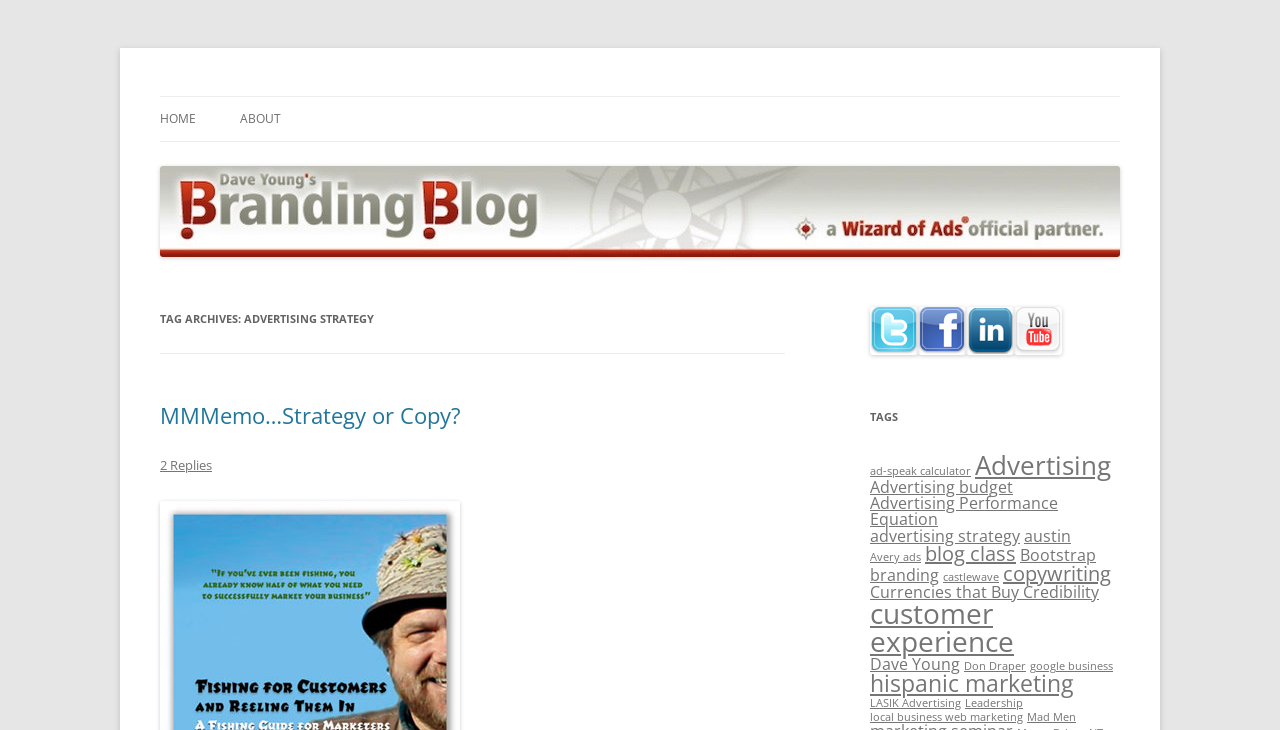Please locate the bounding box coordinates of the region I need to click to follow this instruction: "Click on the 'Twitter' social media link".

[0.68, 0.466, 0.717, 0.492]